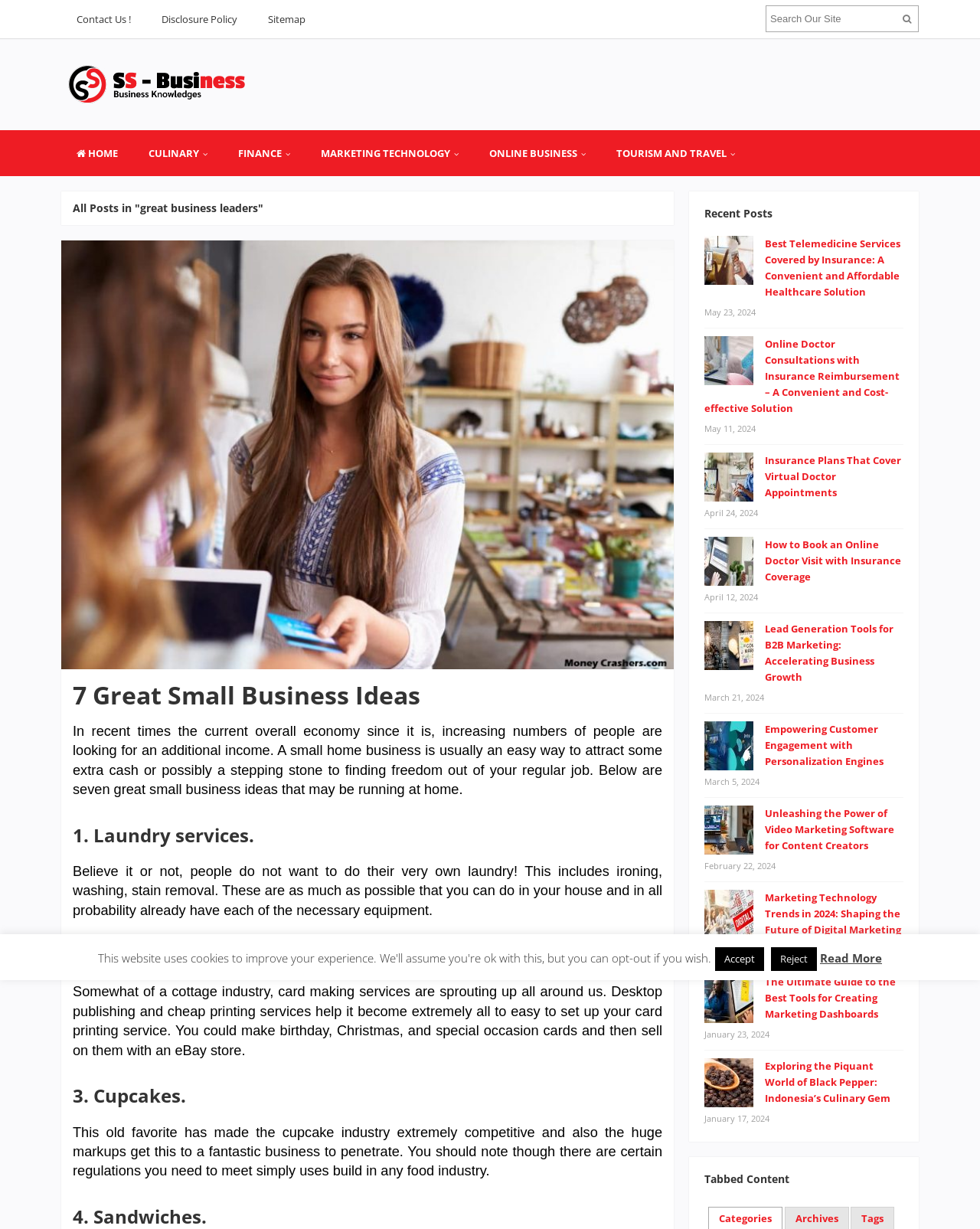Identify the bounding box coordinates of the area that should be clicked in order to complete the given instruction: "Go to the 'Community' page". The bounding box coordinates should be four float numbers between 0 and 1, i.e., [left, top, right, bottom].

None